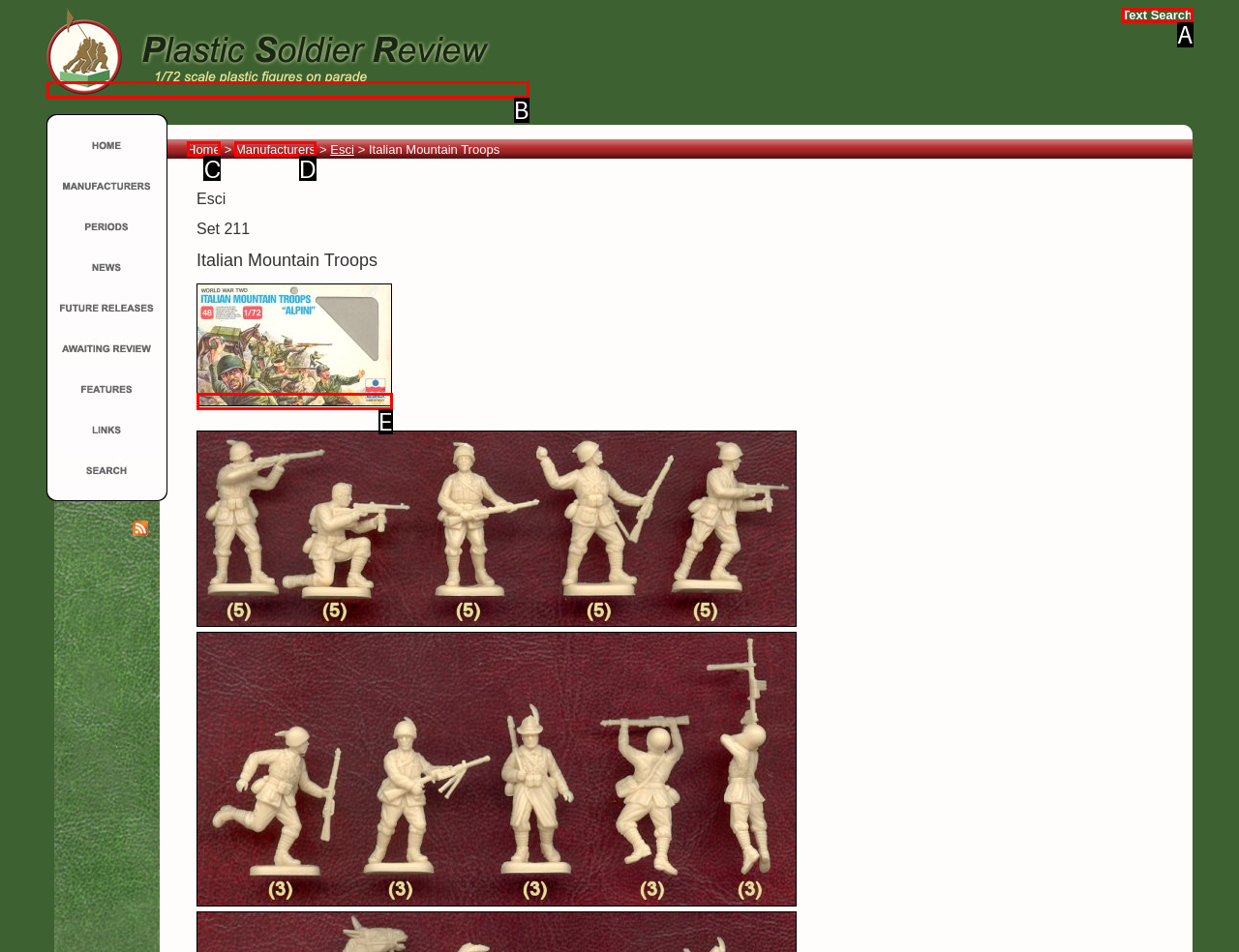Using the description: Tips & Advice
Identify the letter of the corresponding UI element from the choices available.

None